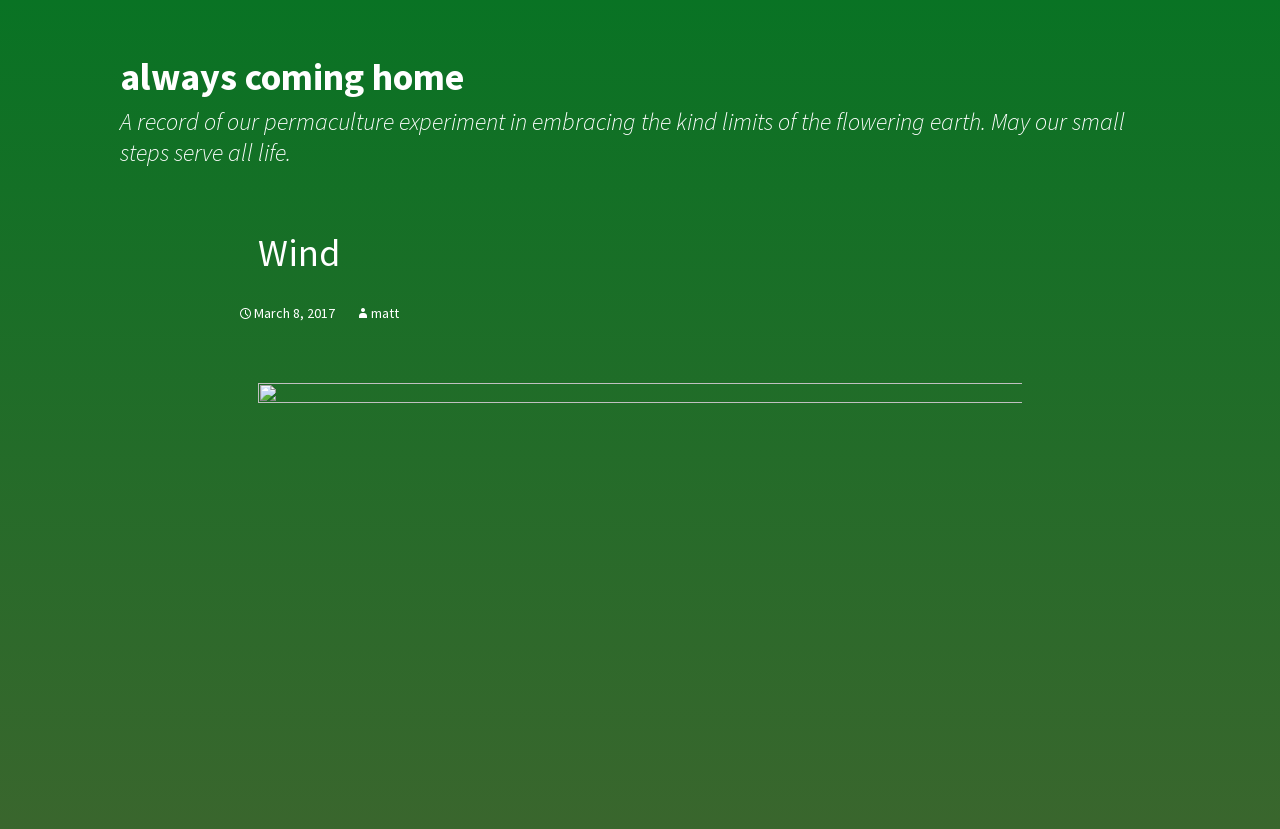Please answer the following question using a single word or phrase: 
What is the topic of the permaculture experiment?

embracing kind limits